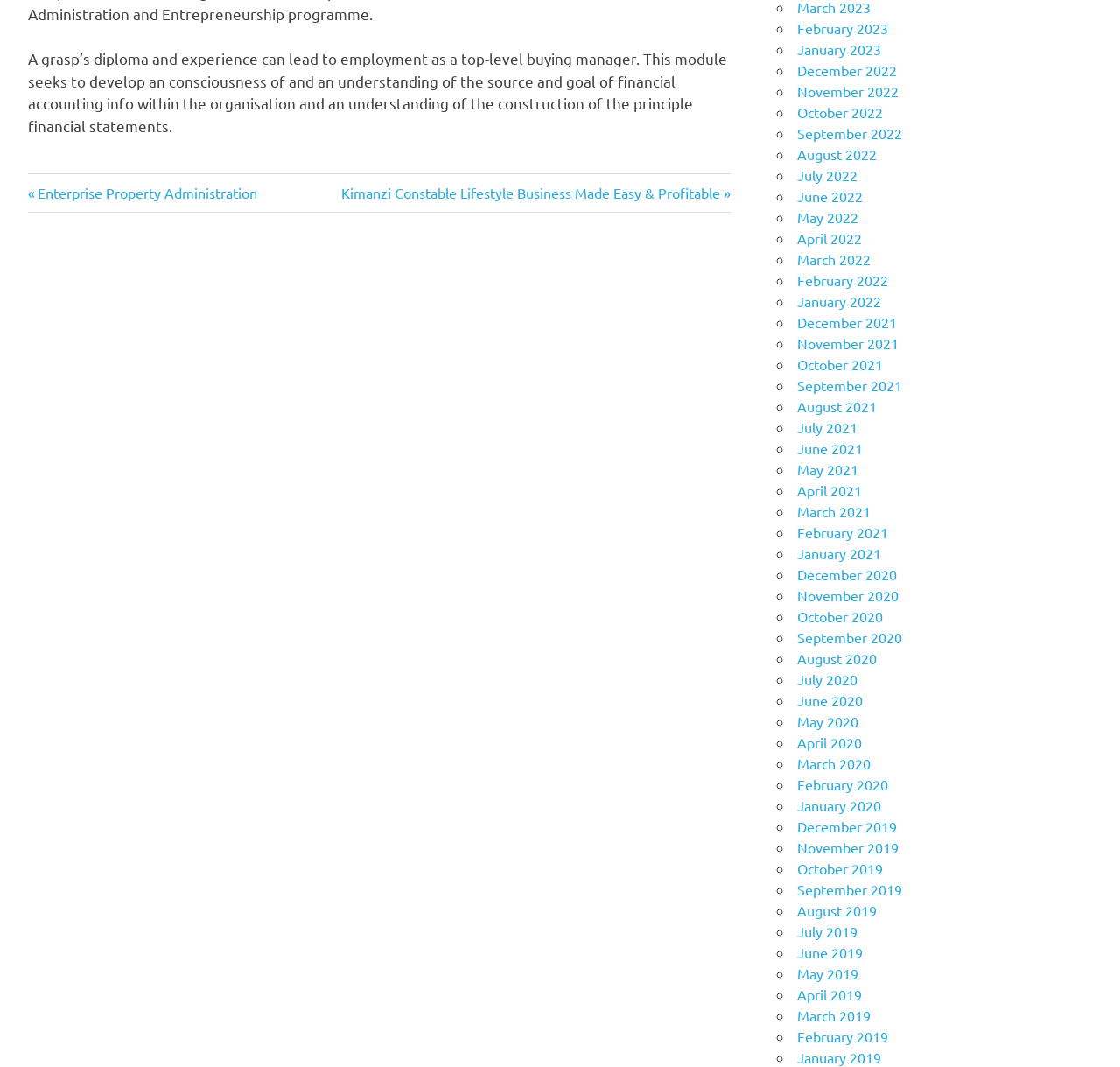Please locate the UI element described by "Previous Post:Enterprise Property Administration" and provide its bounding box coordinates.

[0.025, 0.172, 0.23, 0.189]